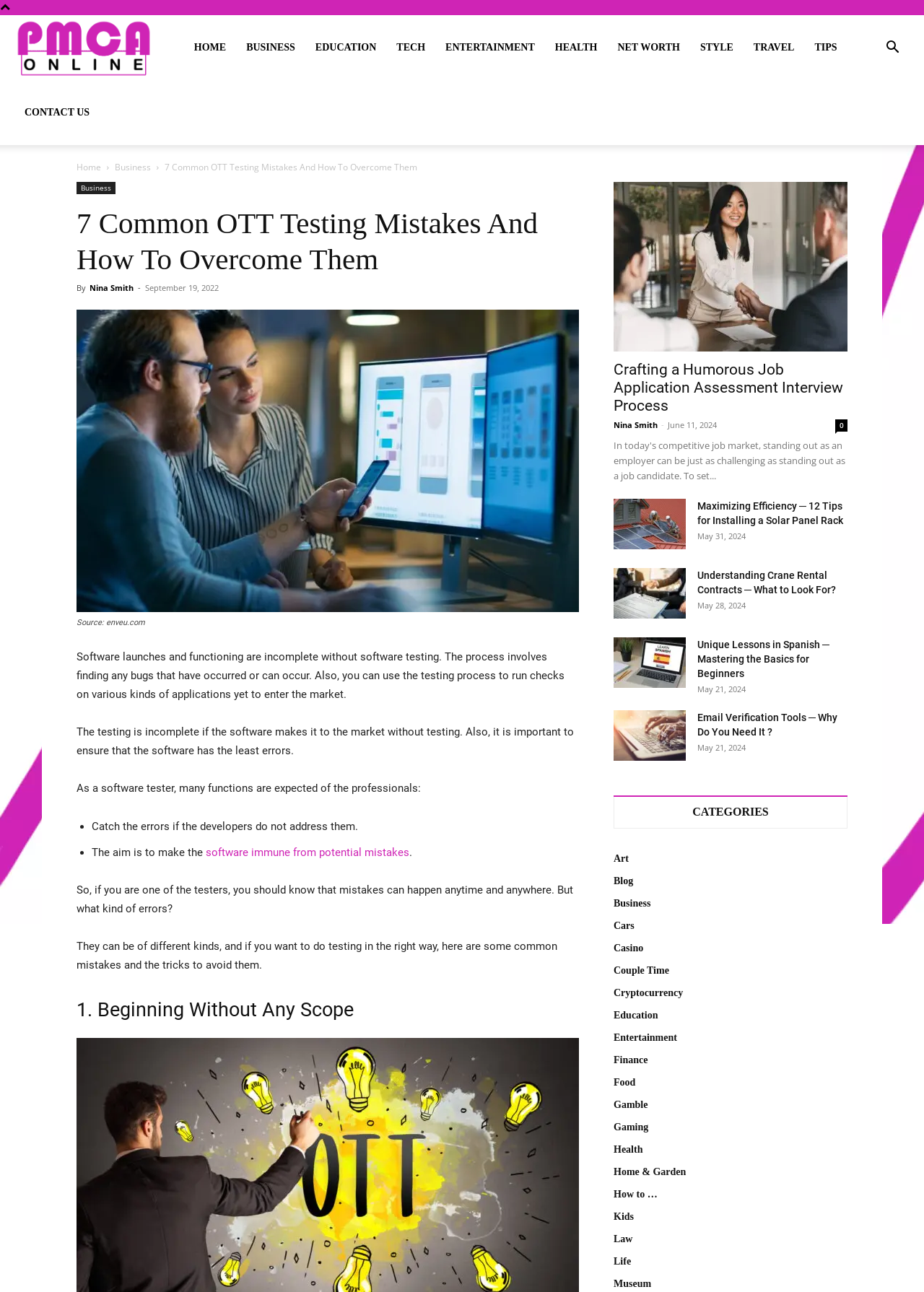Bounding box coordinates are specified in the format (top-left x, top-left y, bottom-right x, bottom-right y). All values are floating point numbers bounded between 0 and 1. Please provide the bounding box coordinate of the region this sentence describes: Health

[0.59, 0.012, 0.657, 0.062]